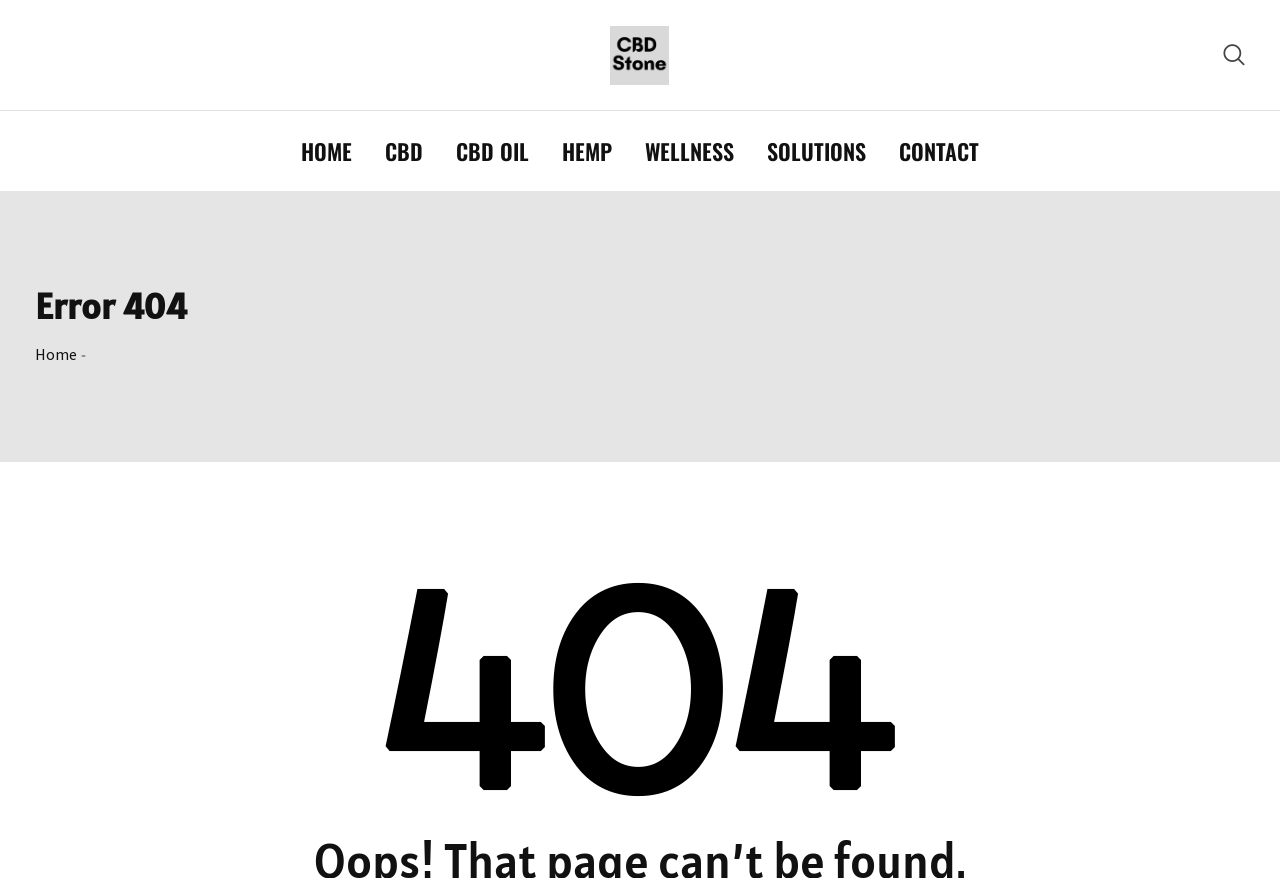From the given element description: "CBD Oil", find the bounding box for the UI element. Provide the coordinates as four float numbers between 0 and 1, in the order [left, top, right, bottom].

[0.345, 0.126, 0.425, 0.218]